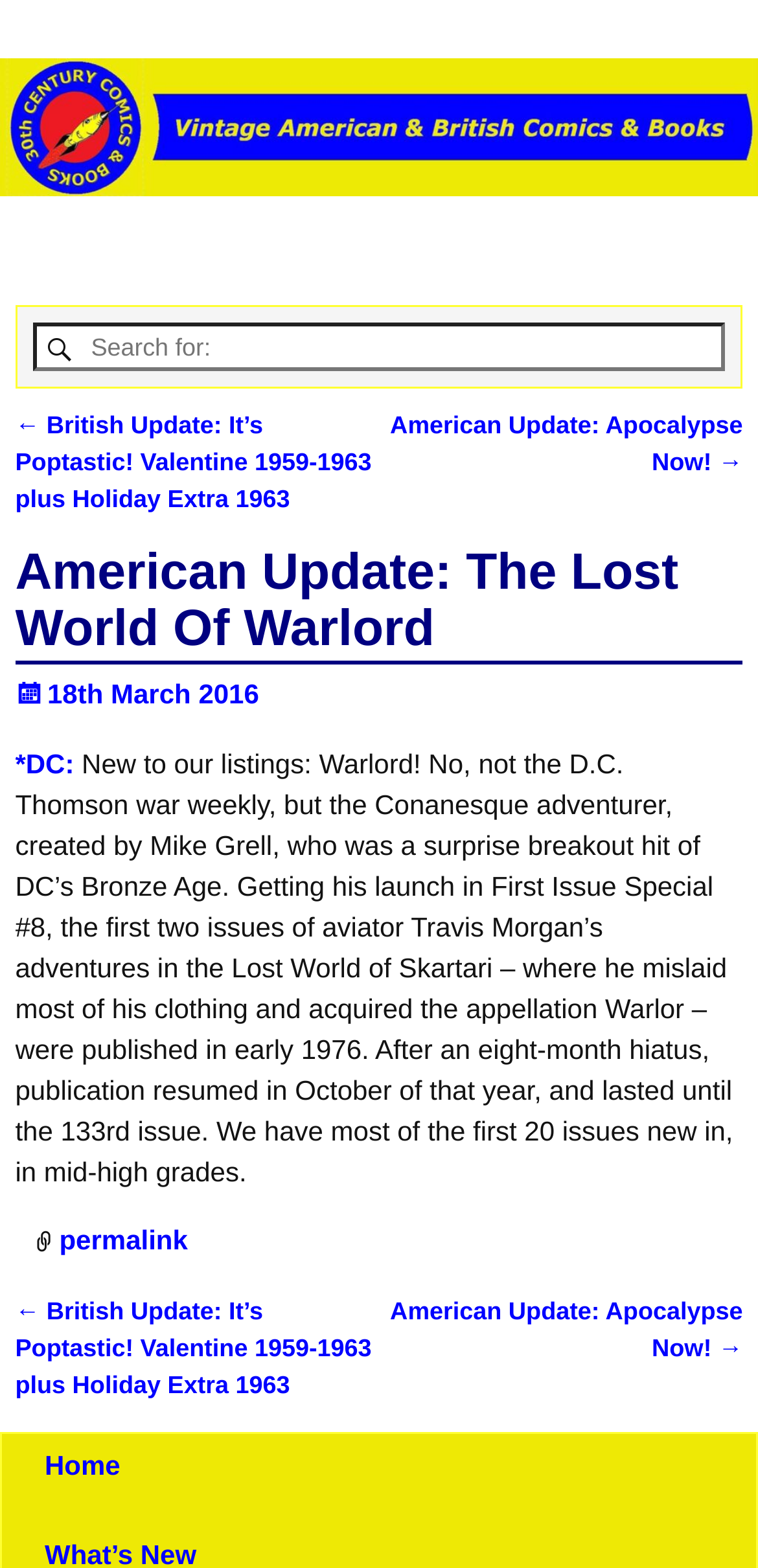Identify the bounding box coordinates of the region I need to click to complete this instruction: "Search for something".

[0.043, 0.206, 0.957, 0.237]